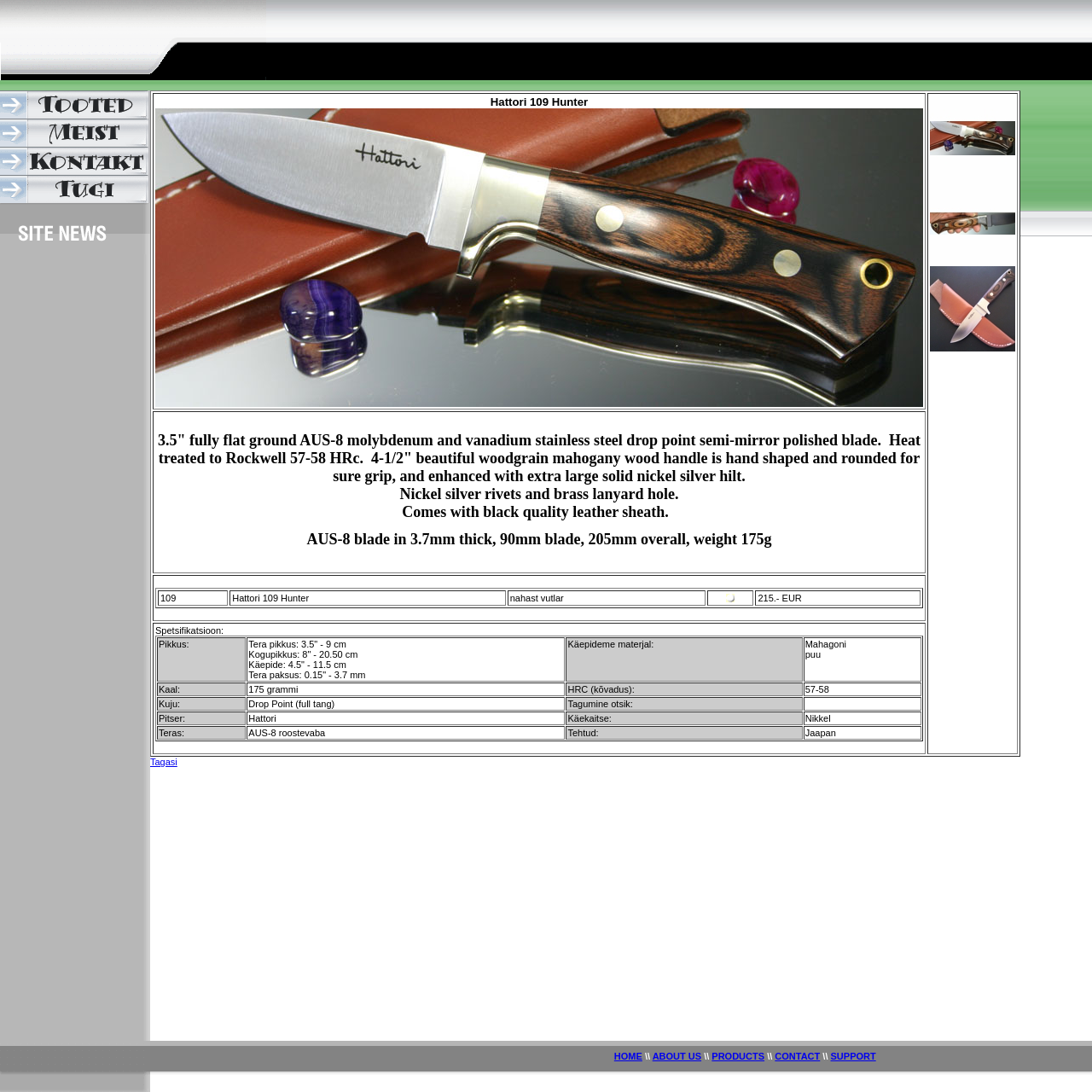Using the provided element description: "ABOUT US", determine the bounding box coordinates of the corresponding UI element in the screenshot.

[0.597, 0.962, 0.642, 0.972]